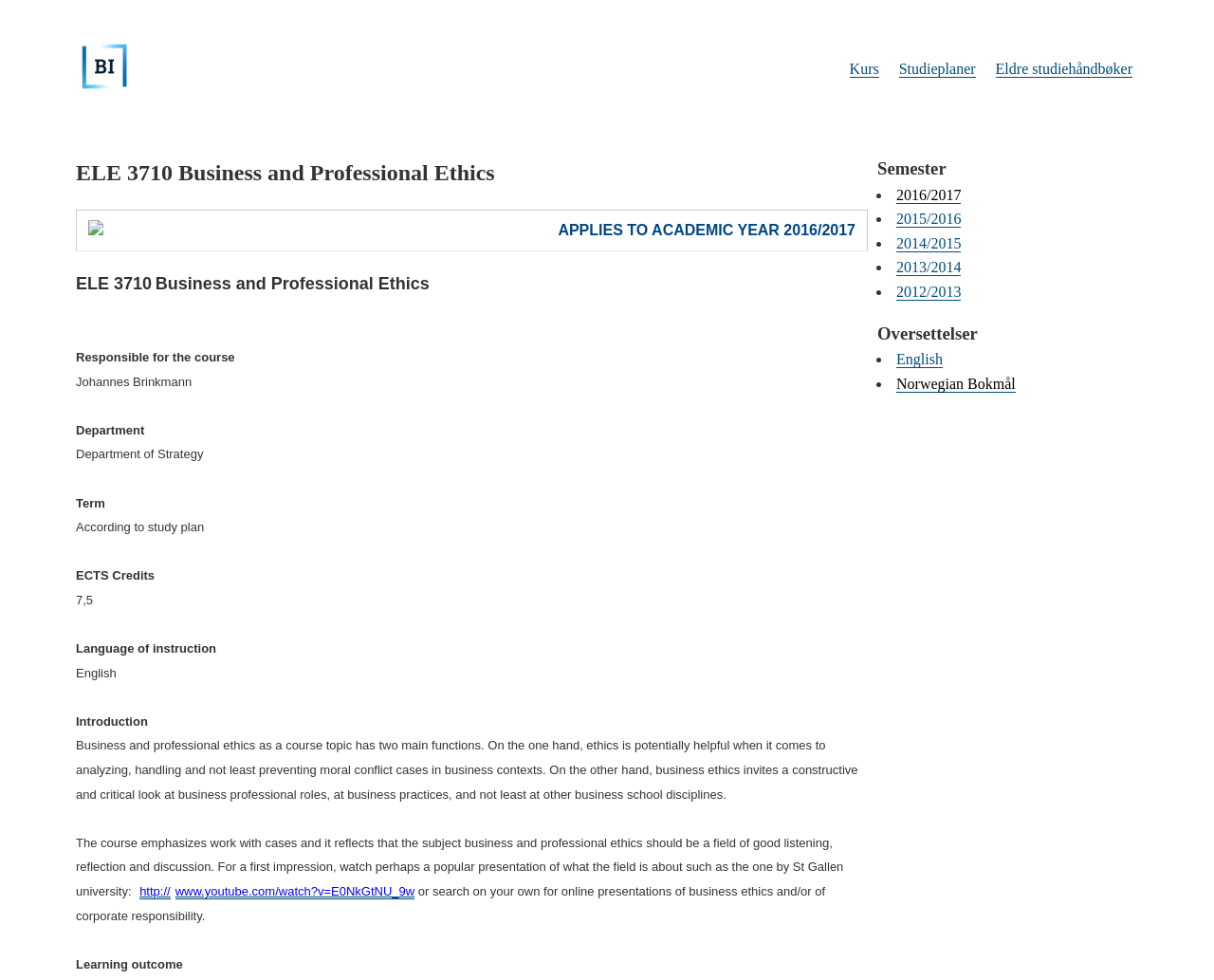How many ECTS credits is the course worth?
Based on the image, answer the question with a single word or brief phrase.

7,5